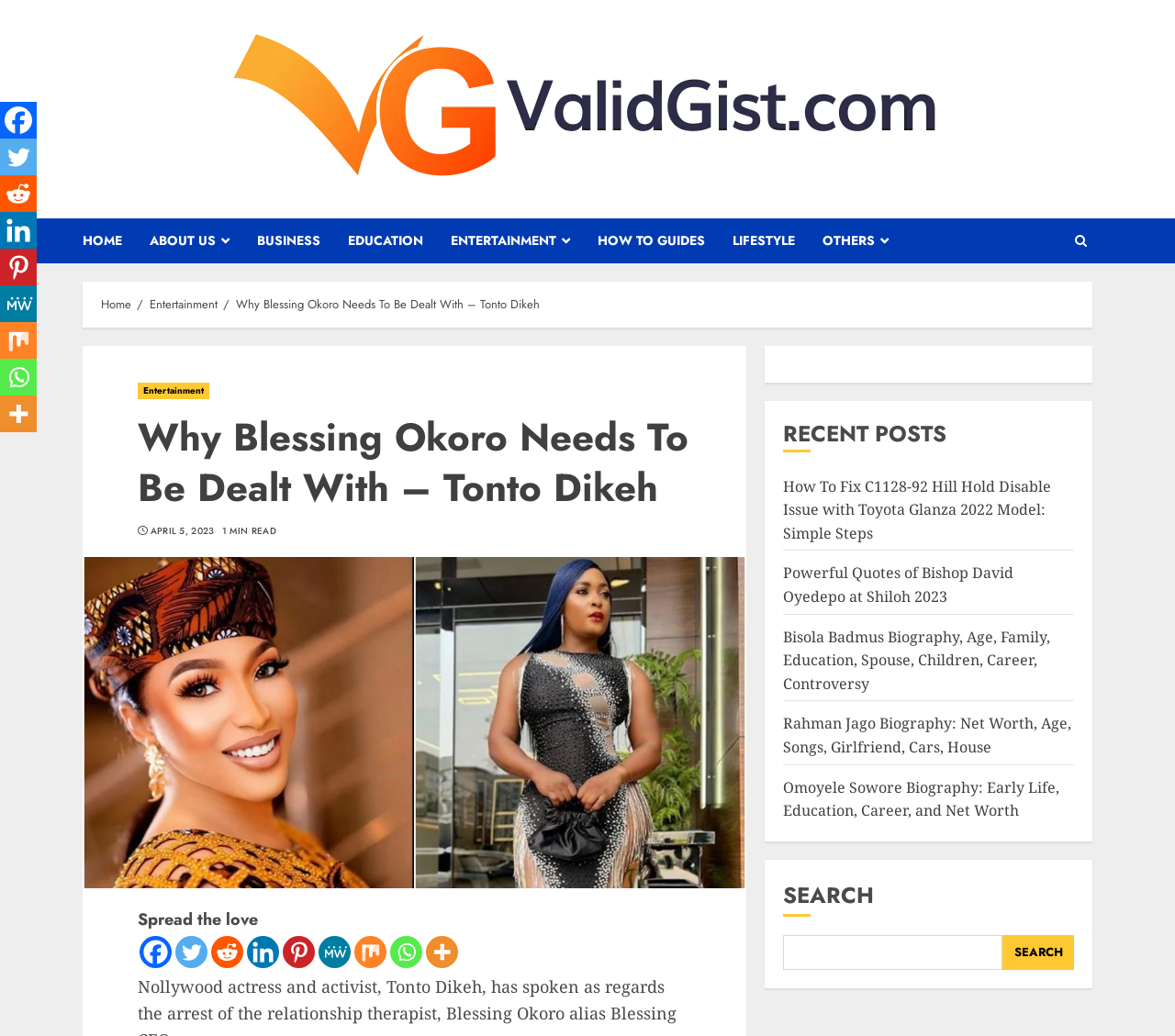How many main navigation links are available?
With the help of the image, please provide a detailed response to the question.

I counted the number of main navigation links by looking at the top navigation section, which has links to 'HOME', 'ABOUT US', 'BUSINESS', 'EDUCATION', 'ENTERTAINMENT', 'HOW TO GUIDES', 'LIFESTYLE', and 'OTHERS'. There are 7 main navigation links in total.